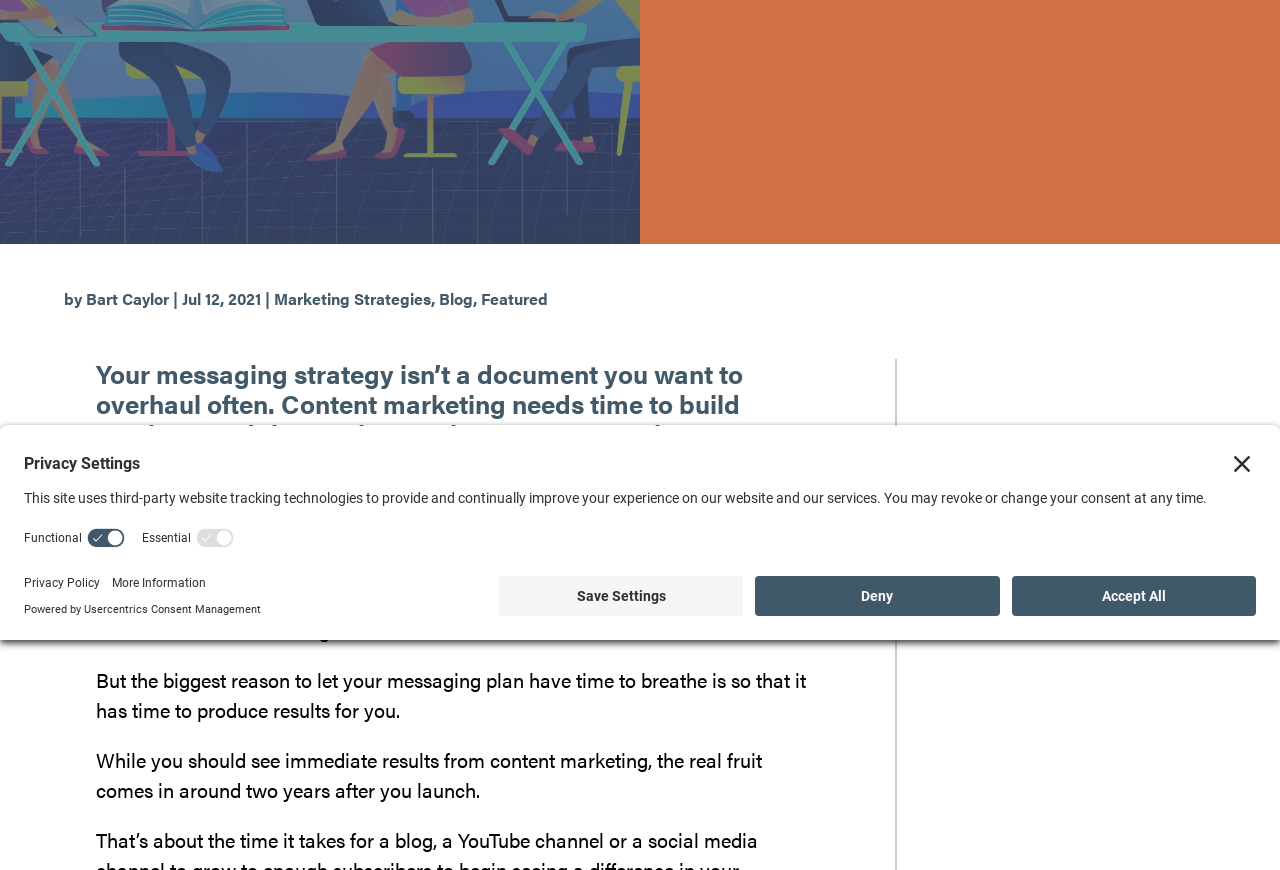Predict the bounding box of the UI element that fits this description: "Featured".

[0.376, 0.33, 0.428, 0.356]